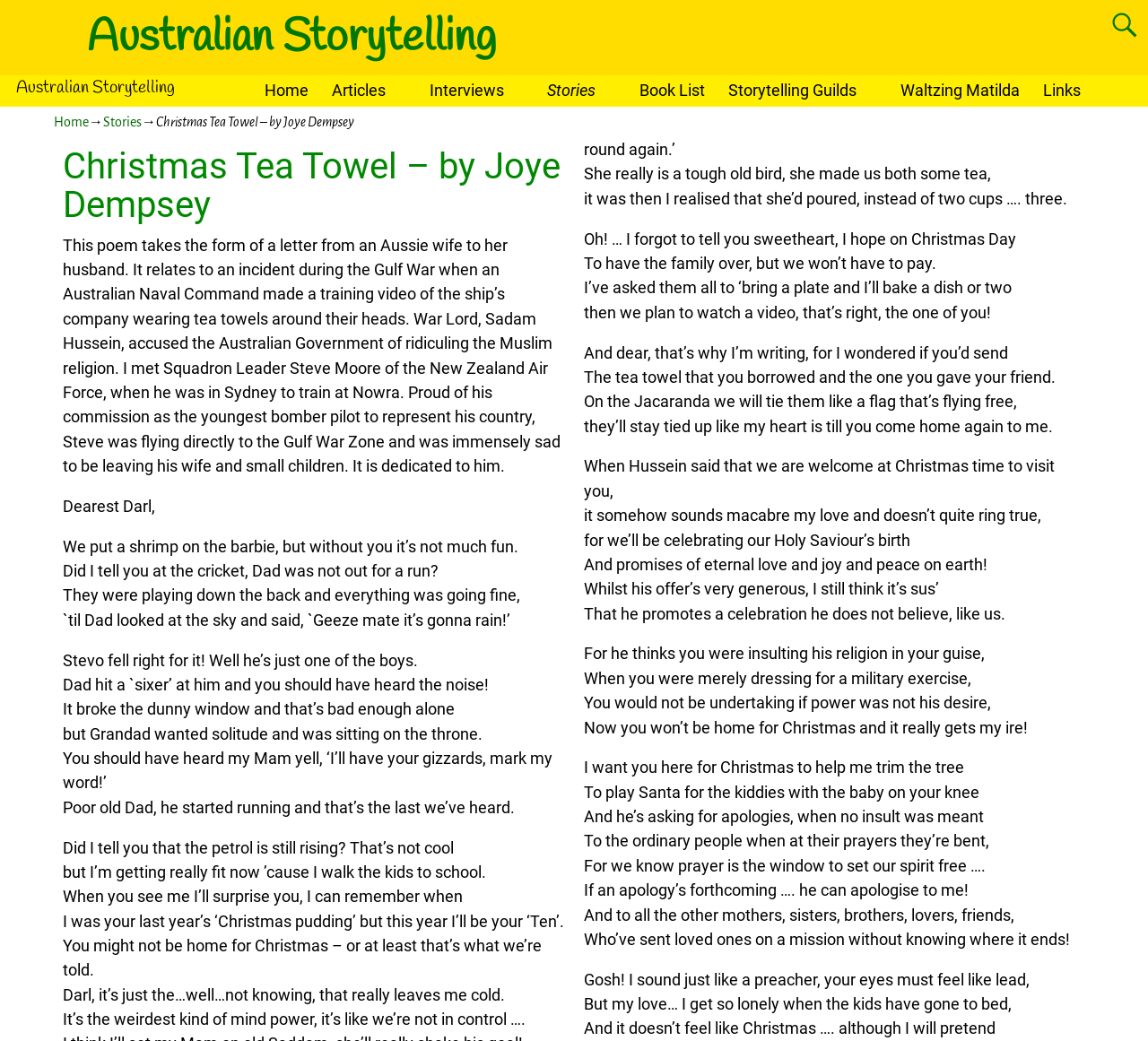Refer to the element description Australian Storytelling and identify the corresponding bounding box in the screenshot. Format the coordinates as (top-left x, top-left y, bottom-right x, bottom-right y) with values in the range of 0 to 1.

[0.014, 0.074, 0.152, 0.095]